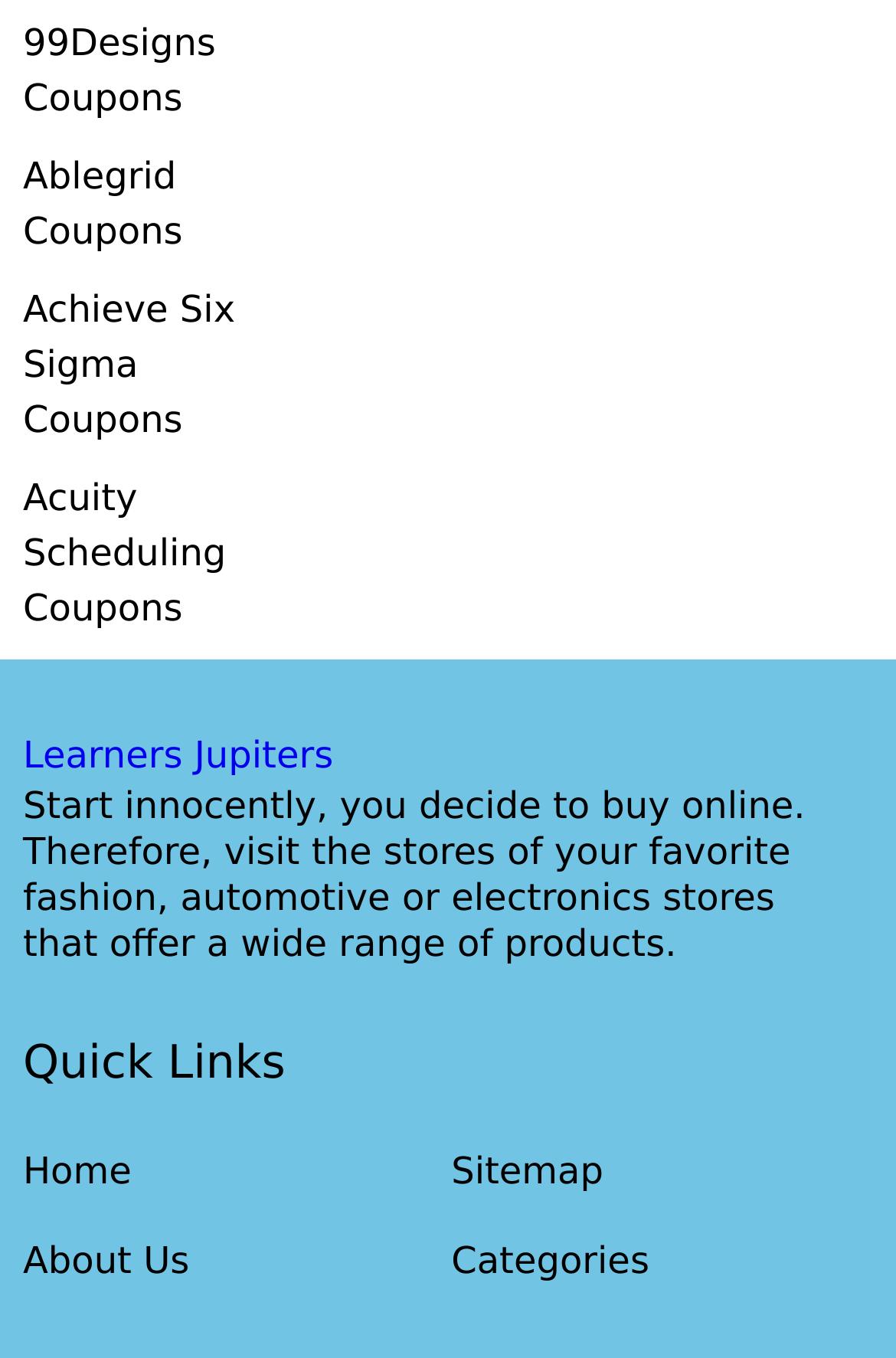Look at the image and write a detailed answer to the question: 
What is the general topic of the webpage?

The webpage mentions visiting stores online and buying products, which suggests that the general topic of the webpage is online shopping. The presence of coupons and links to various stores also supports this conclusion.